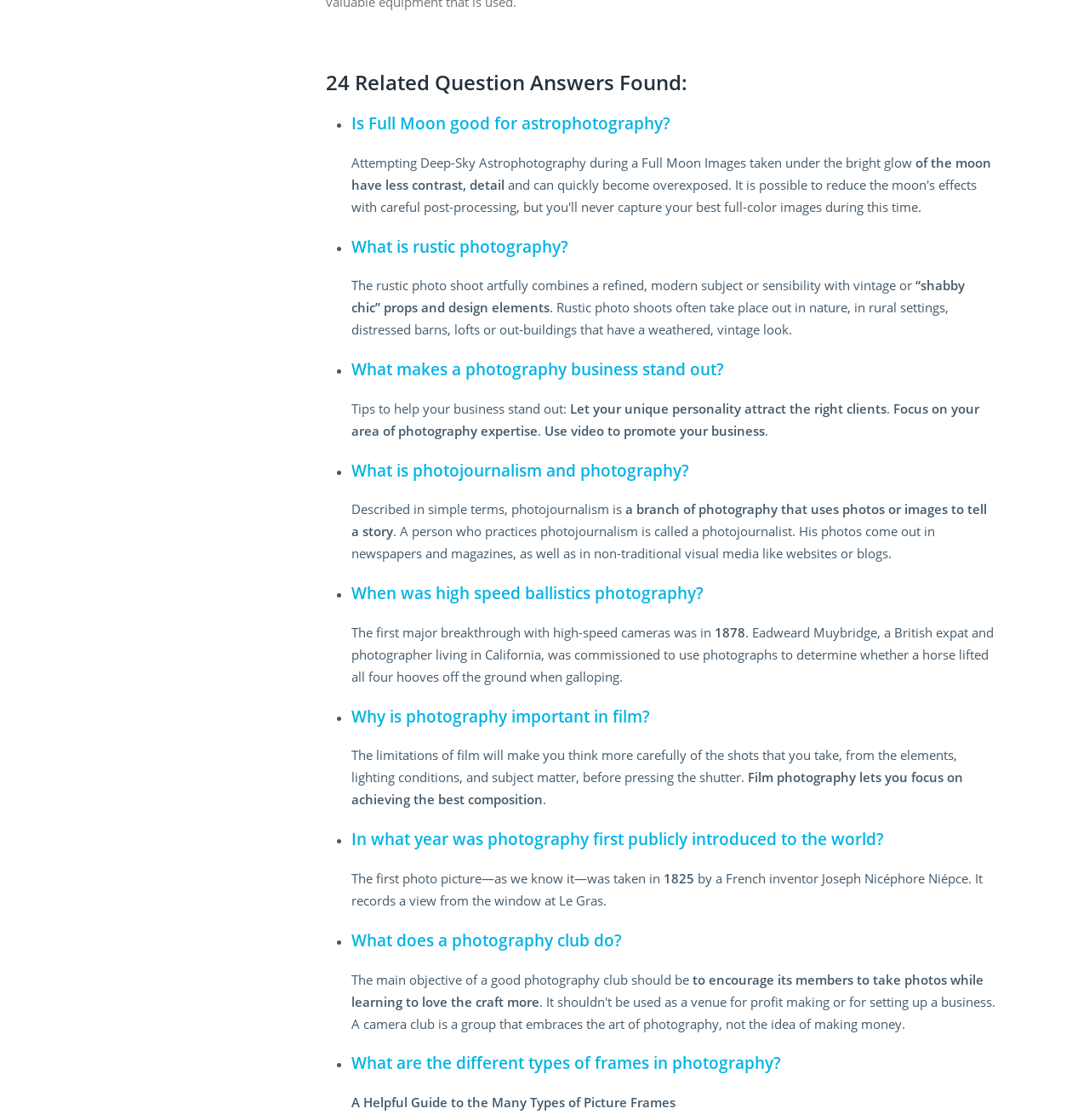What is the purpose of a photography club?
Using the picture, provide a one-word or short phrase answer.

To encourage members to take photos